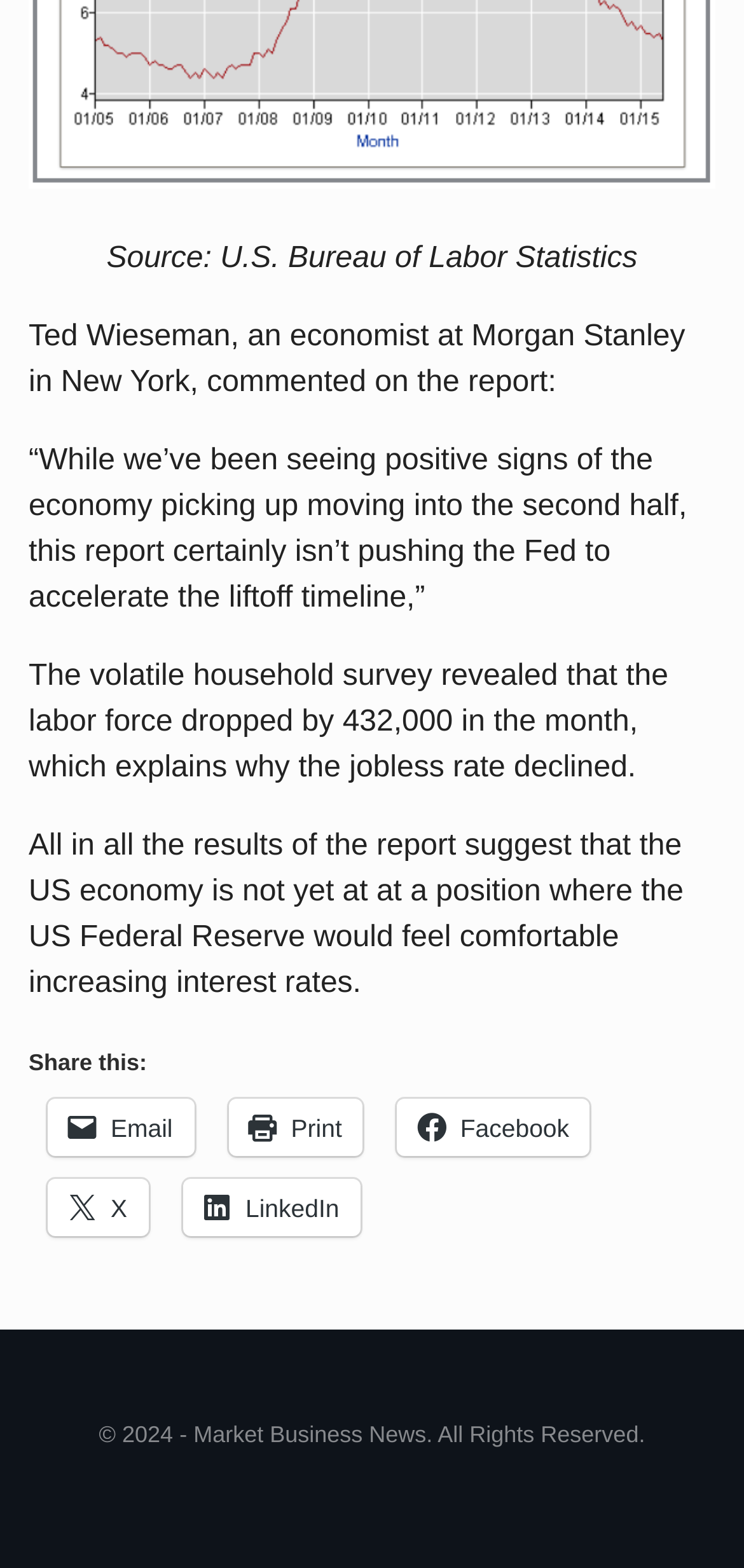Based on the image, please elaborate on the answer to the following question:
What is the purpose of the 'Share this:' section?

The 'Share this:' section provides links to share the article on various platforms such as Email, Print, Facebook, and LinkedIn.